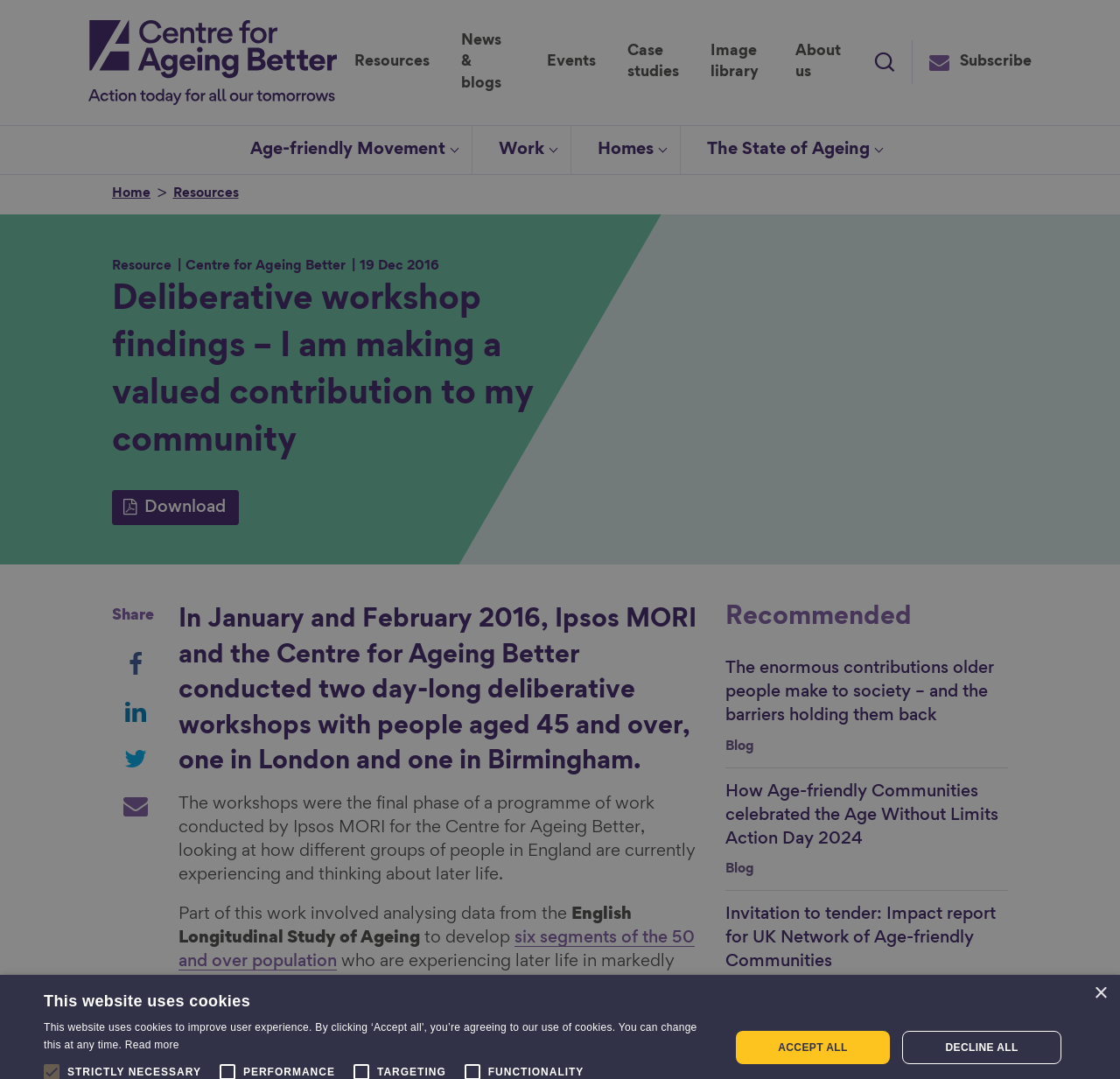Reply to the question below using a single word or brief phrase:
What is the topic of the deliberative workshop findings?

I am making a valued contribution to my community